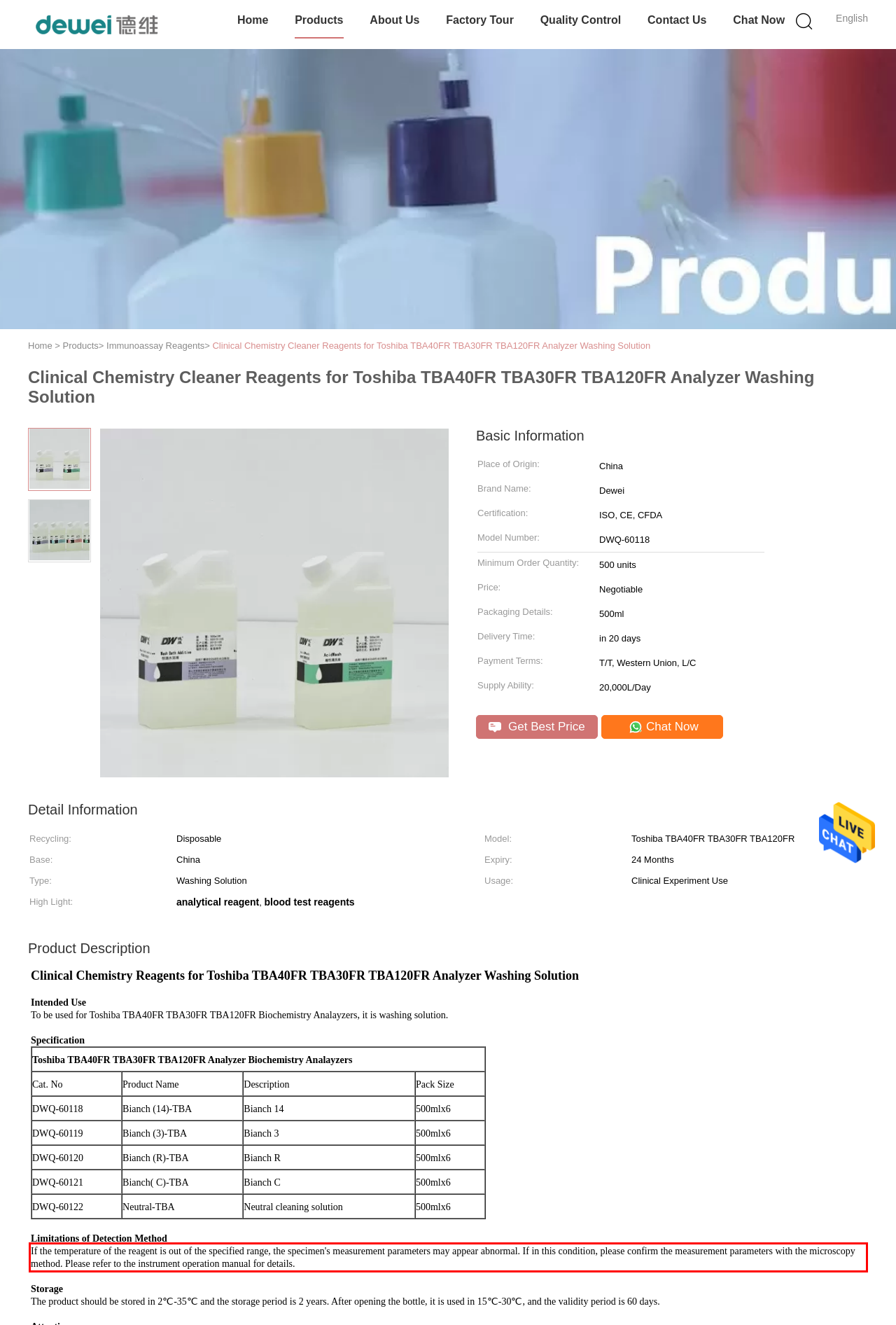You are presented with a webpage screenshot featuring a red bounding box. Perform OCR on the text inside the red bounding box and extract the content.

If the temperature of the reagent is out of the specified range, the specimen's measurement parameters may appear abnormal. If in this condition, please confirm the measurement parameters with the microscopy method. Please refer to the instrument operation manual for details.